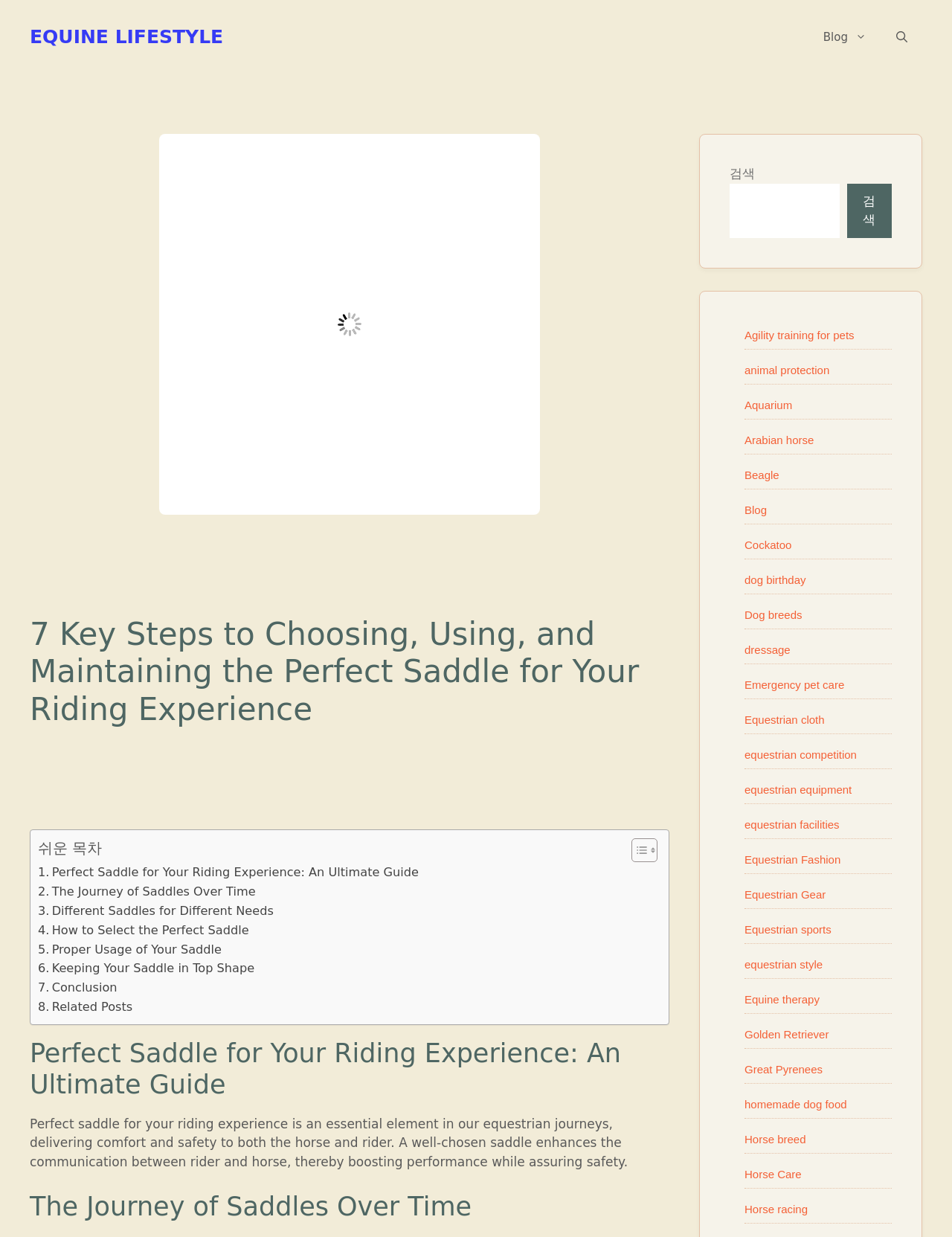Give a concise answer of one word or phrase to the question: 
What is the main topic of this webpage?

Saddles for horse riding